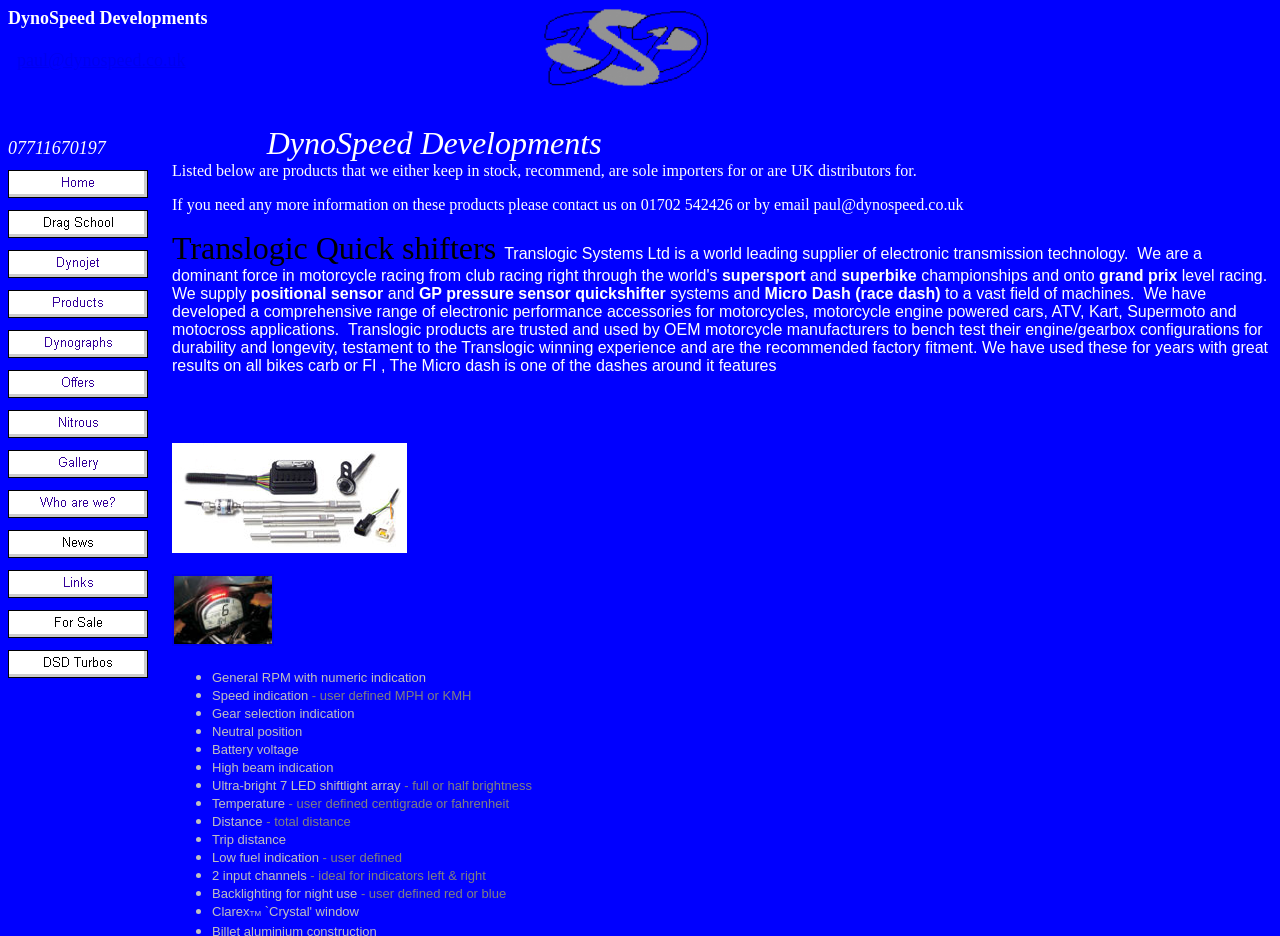Identify the bounding box coordinates necessary to click and complete the given instruction: "Click on the Products link".

[0.006, 0.329, 0.116, 0.347]